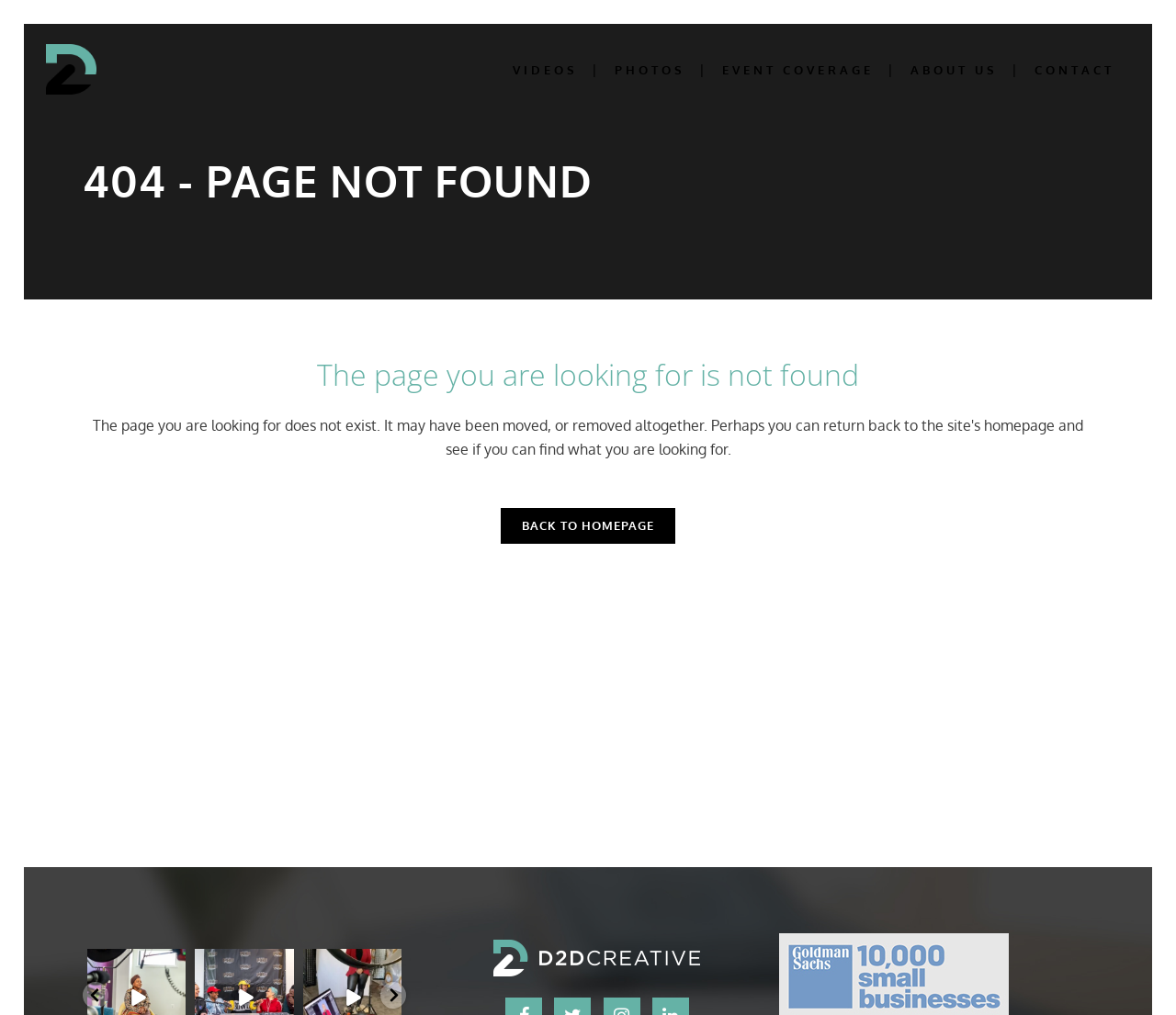How many logo images are present on the webpage?
Using the image, give a concise answer in the form of a single word or short phrase.

5